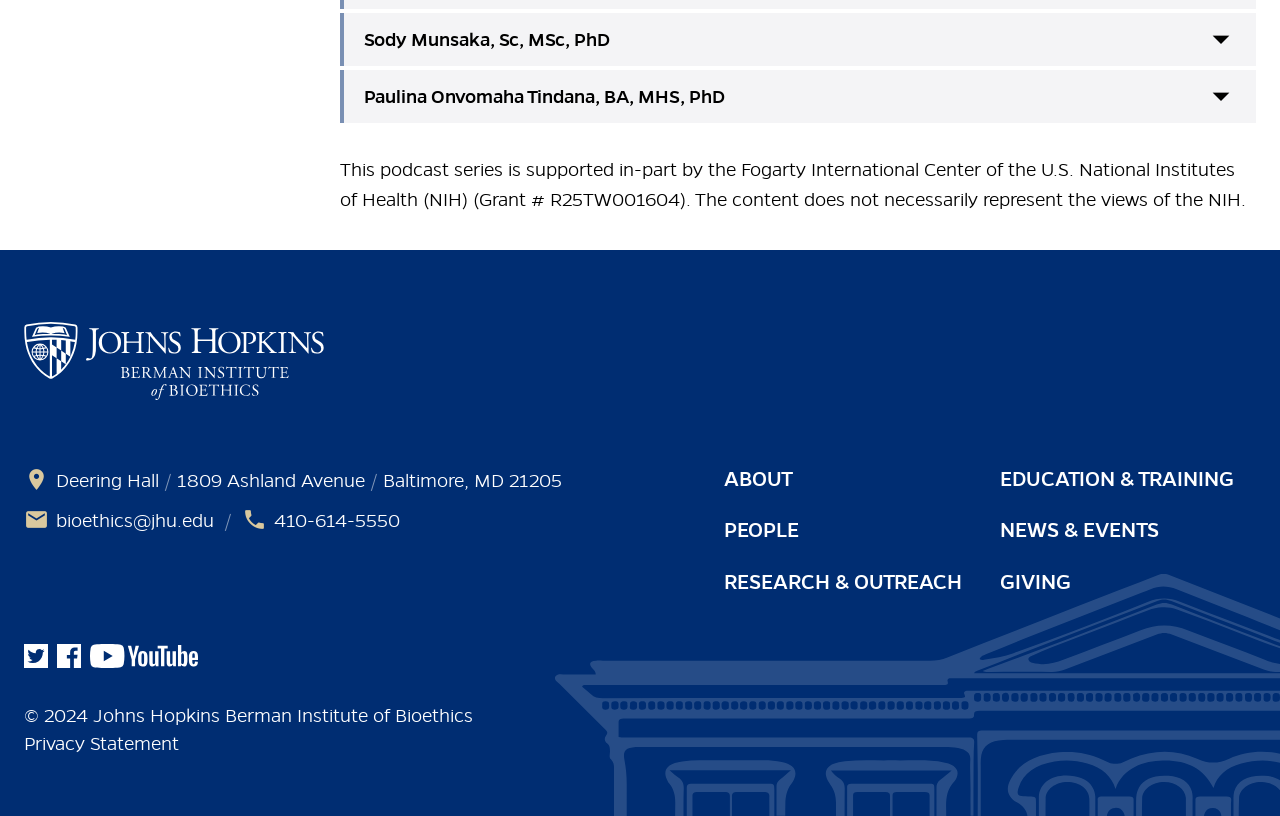Please indicate the bounding box coordinates of the element's region to be clicked to achieve the instruction: "Follow Us on Twitter". Provide the coordinates as four float numbers between 0 and 1, i.e., [left, top, right, bottom].

[0.019, 0.79, 0.038, 0.819]